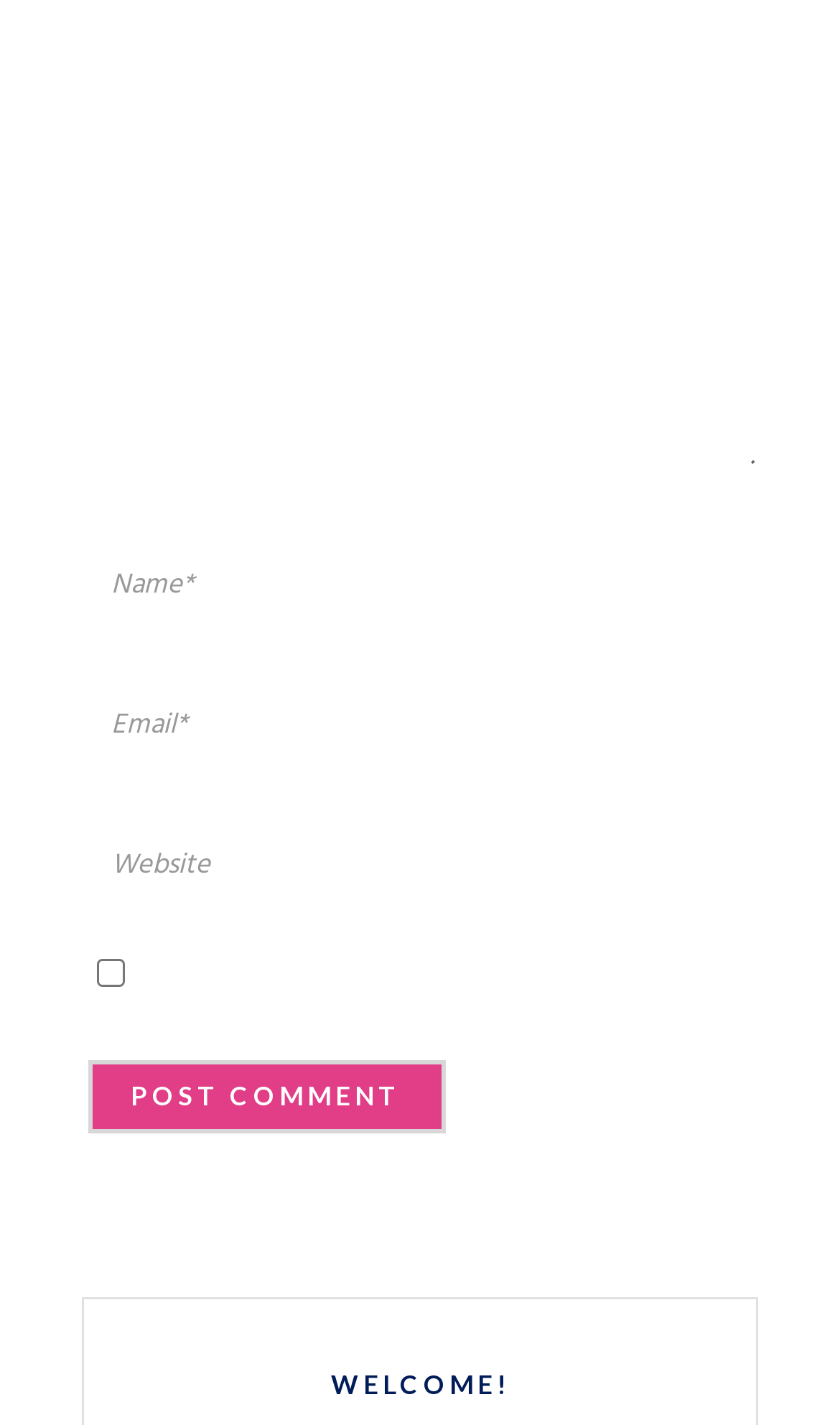How many textboxes are required?
Please answer the question with a detailed and comprehensive explanation.

I counted the number of textboxes with 'required: True' attribute, which are three.